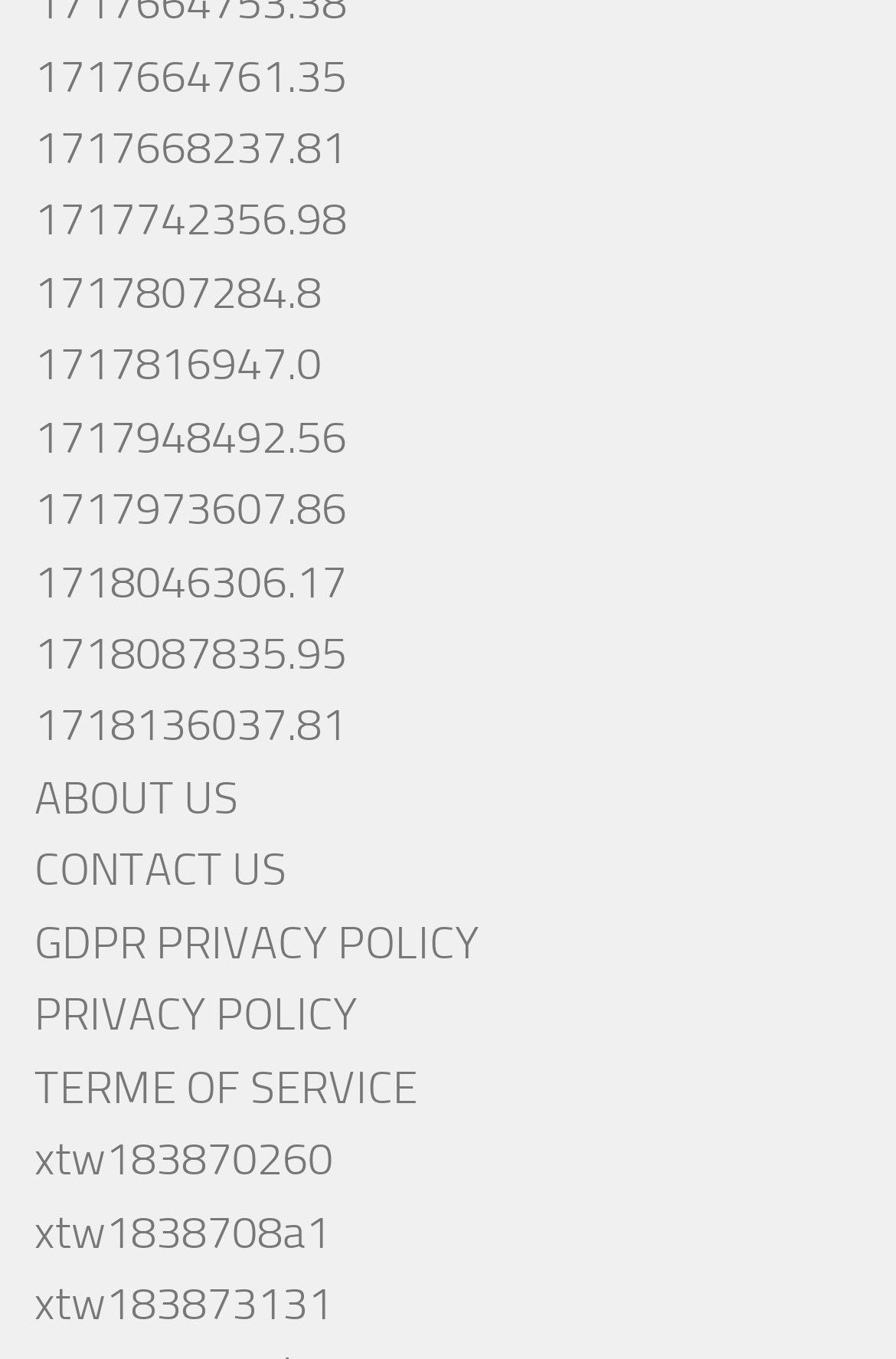Pinpoint the bounding box coordinates of the area that must be clicked to complete this instruction: "Log in".

None